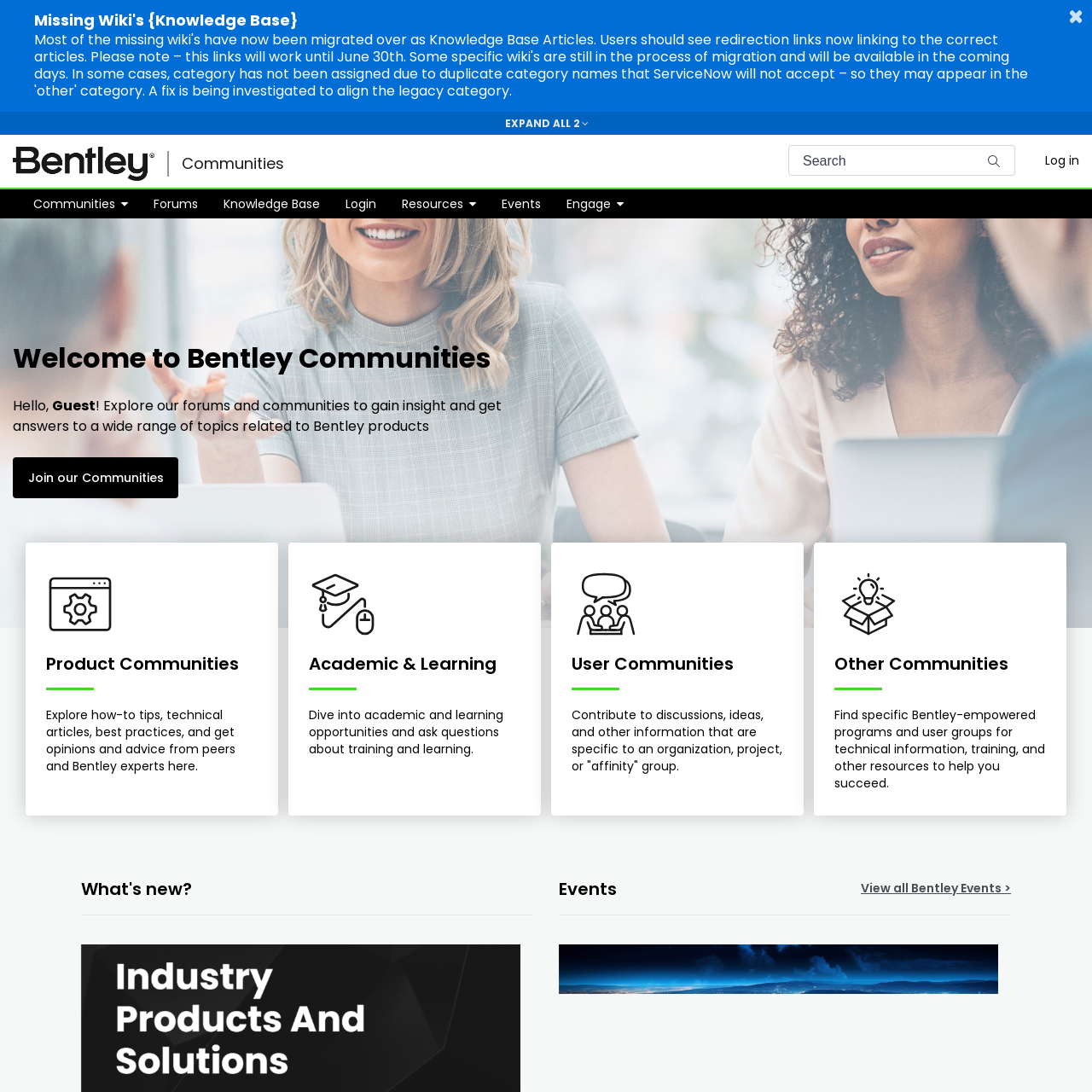Using the provided element description: "Log in", identify the bounding box coordinates. The coordinates should be four floats between 0 and 1 in the order [left, top, right, bottom].

[0.945, 0.139, 1.0, 0.155]